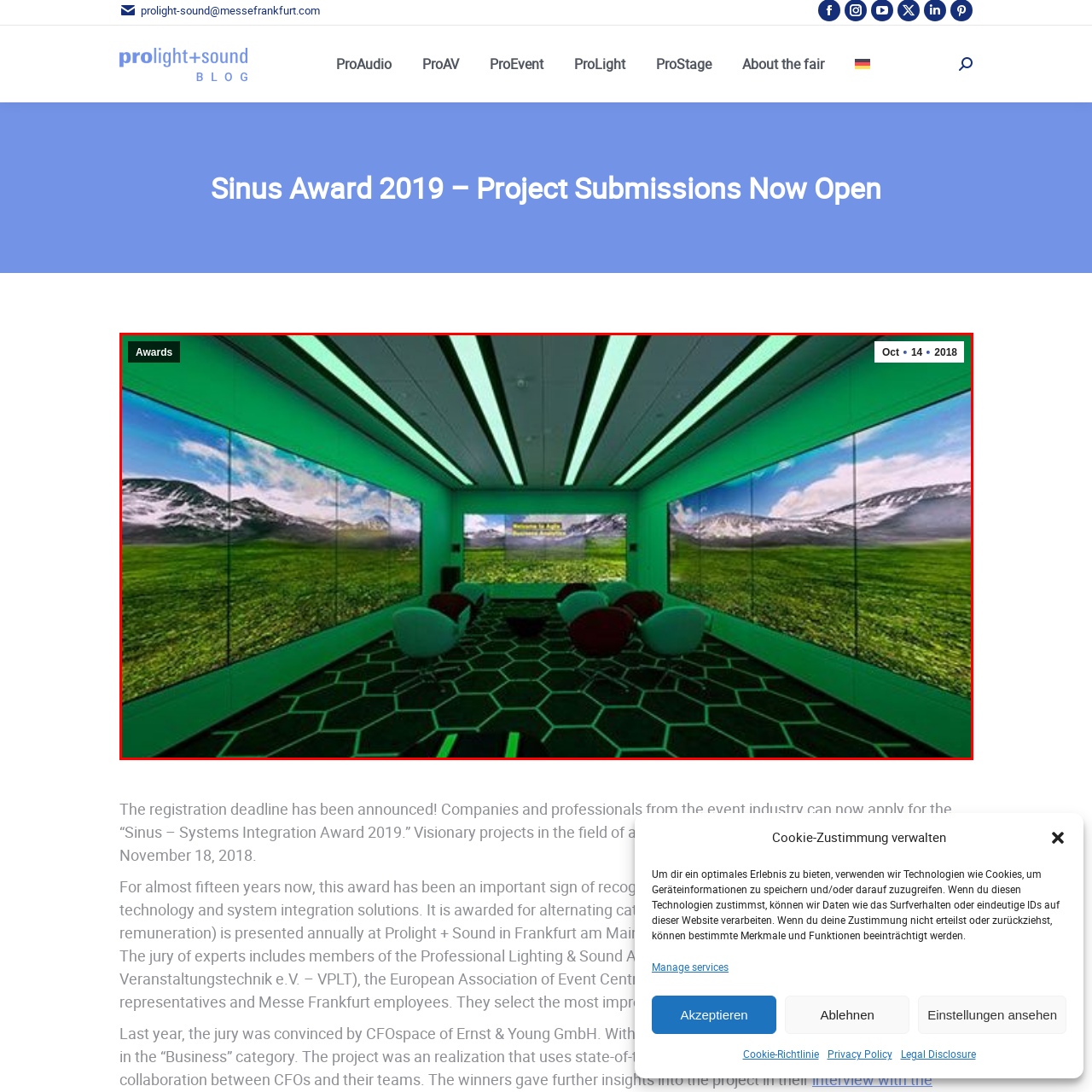Offer a thorough and descriptive summary of the image captured in the red bounding box.

This image showcases a modern, high-tech meeting space designed for the "Sinus Award 2019" event. The room features a striking visual aesthetic with hexagonal patterns on the floor and vibrant green accents throughout, accentuated by sleek LED lighting strips on the ceiling. Large digital screens display panoramic landscapes of mountains and green fields, creating an immersive backdrop. In the foreground, stylish, contemporary seating with a mix of red and light blue chairs invites collaboration and discussion. This setting is representative of visionary projects in audiovisual communication, emphasizing innovation and creativity within the event industry. The caption also highlights the announcement of project submissions for the prestigious award, aimed at recognizing excellence in systems integration and AV technology.